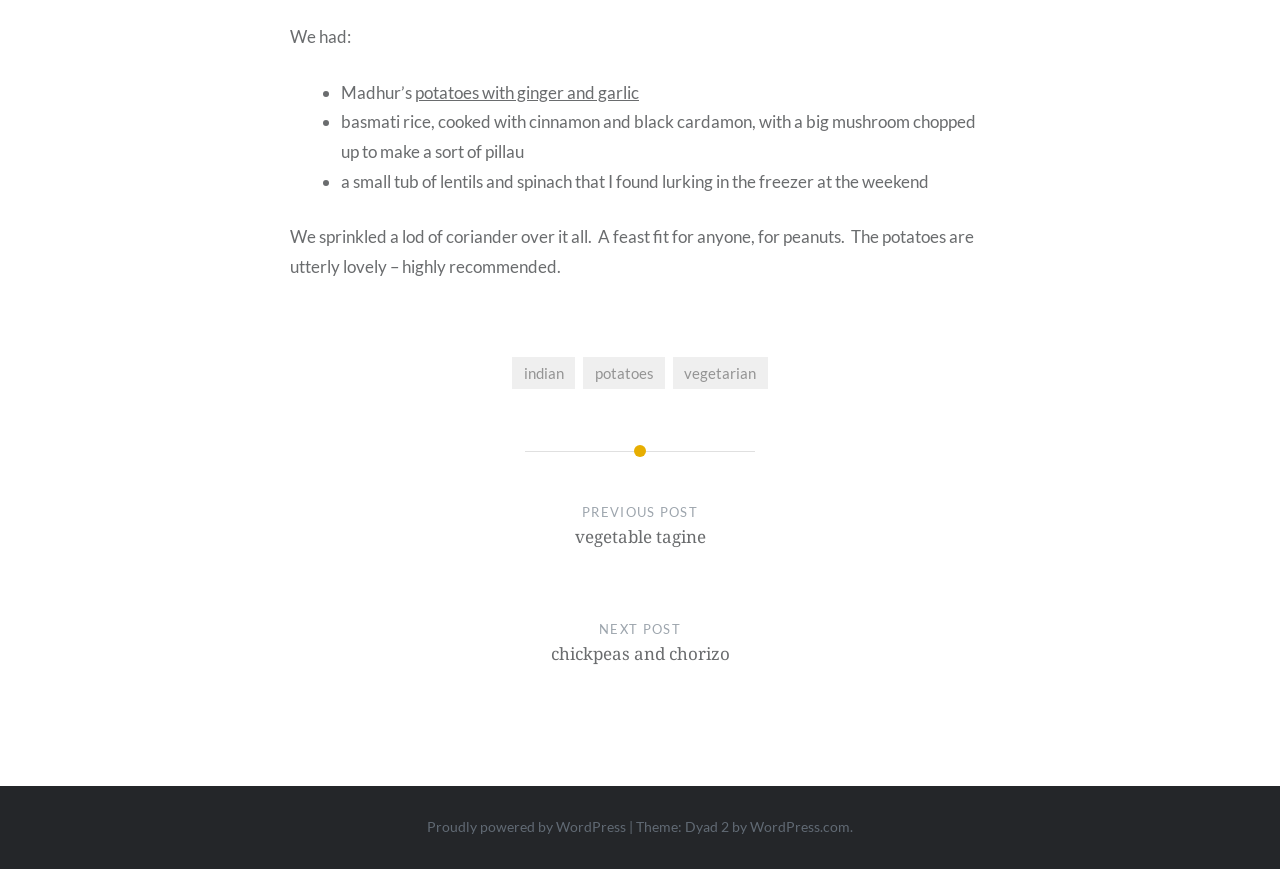Find the bounding box of the web element that fits this description: "Proudly powered by WordPress".

[0.334, 0.942, 0.489, 0.961]